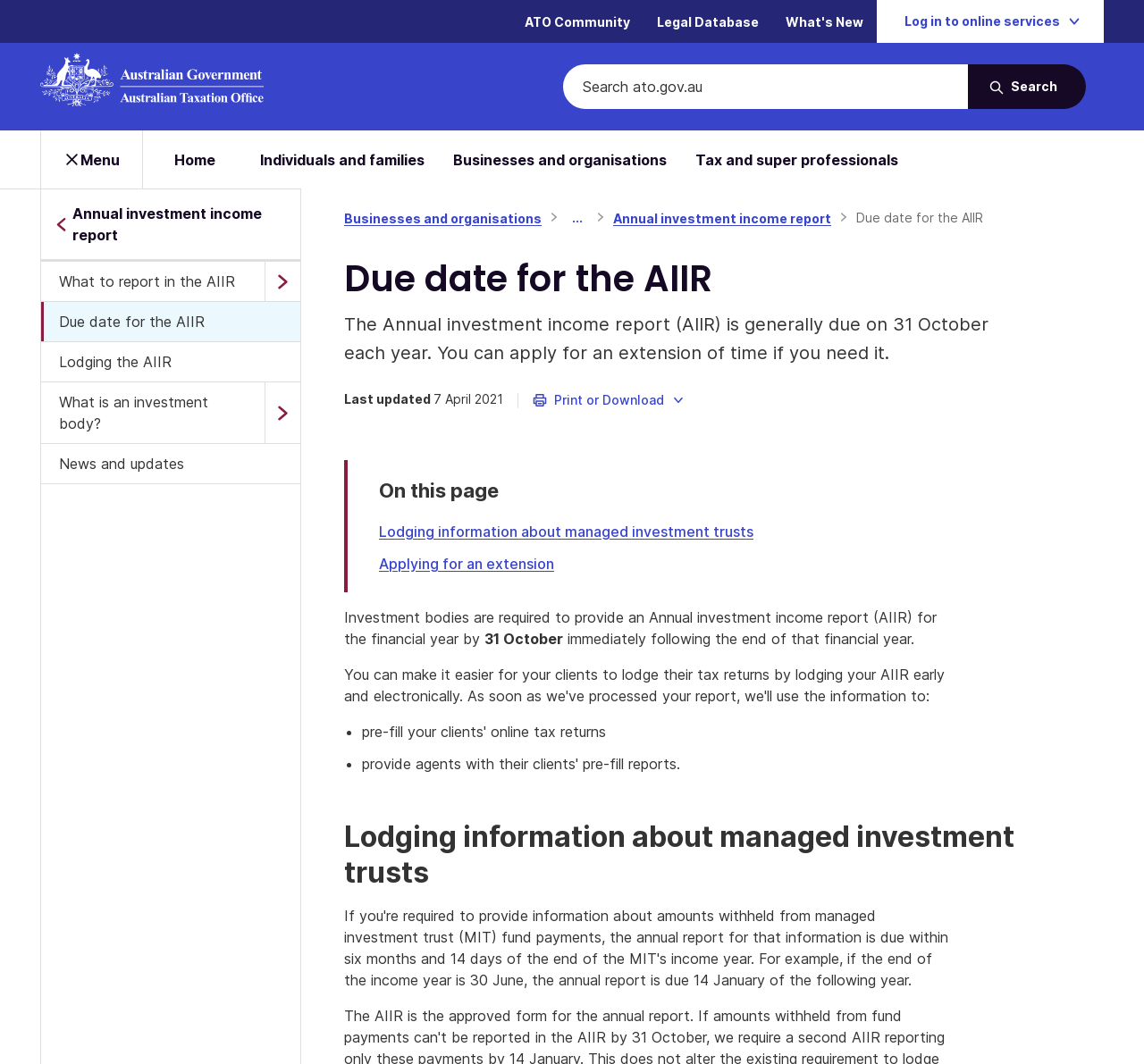Answer the question briefly using a single word or phrase: 
What type of entities are required to provide an Annual investment income report?

Investment bodies